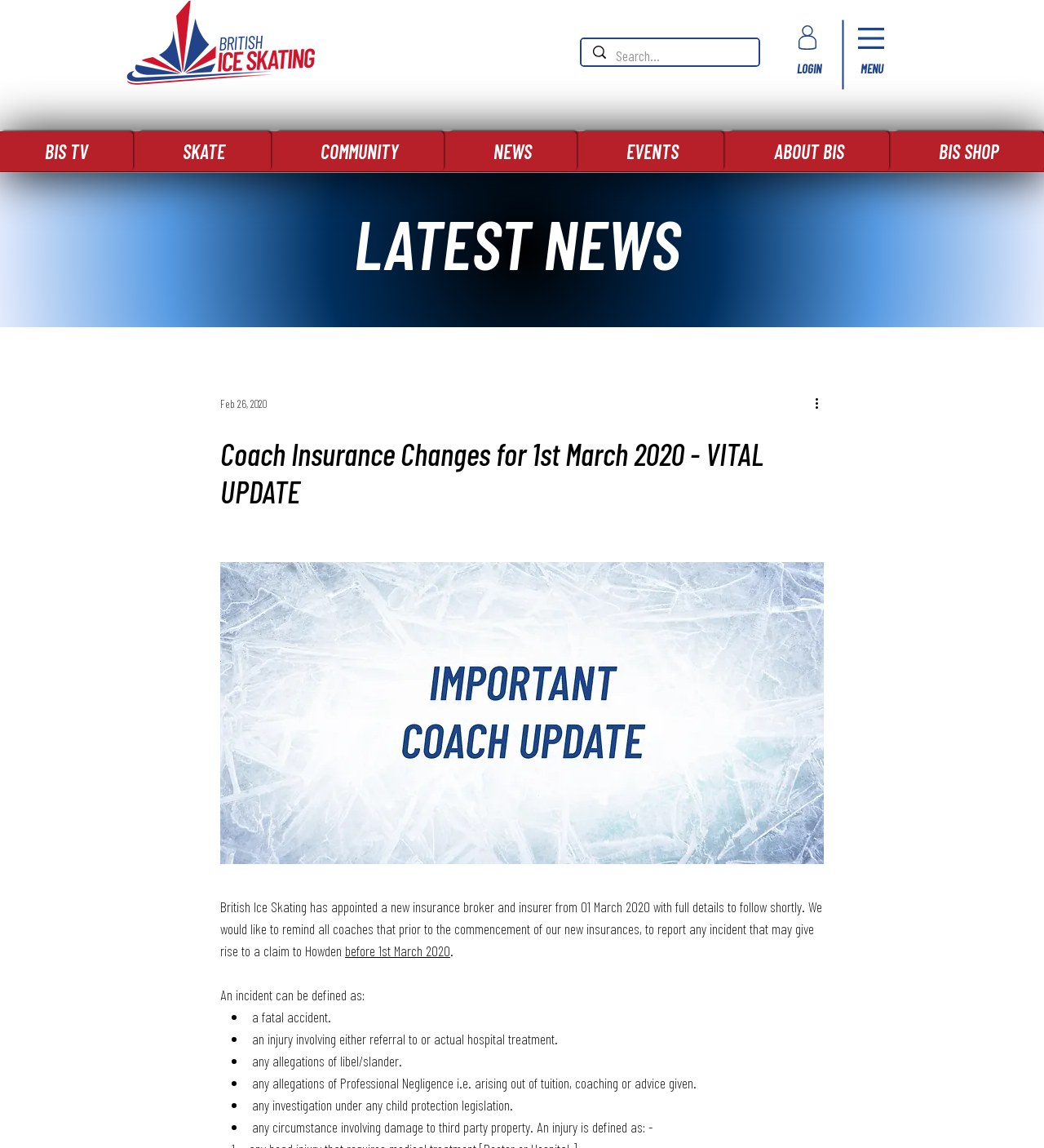Locate the bounding box coordinates of the area that needs to be clicked to fulfill the following instruction: "Recover investment losses by visiting the law firm's website". The coordinates should be in the format of four float numbers between 0 and 1, namely [left, top, right, bottom].

None